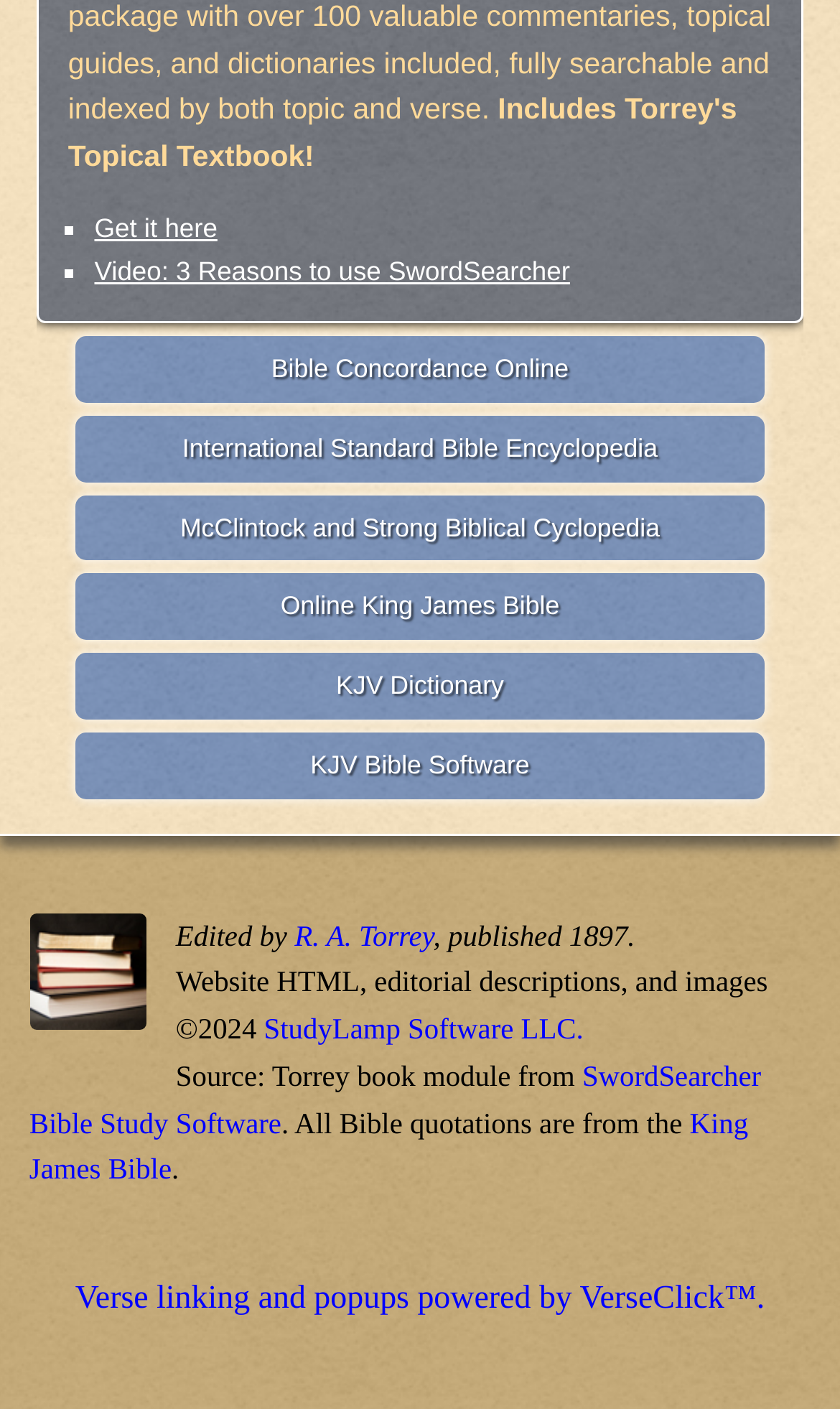Please specify the bounding box coordinates in the format (top-left x, top-left y, bottom-right x, bottom-right y), with values ranging from 0 to 1. Identify the bounding box for the UI component described as follows: Get it here

[0.112, 0.152, 0.259, 0.173]